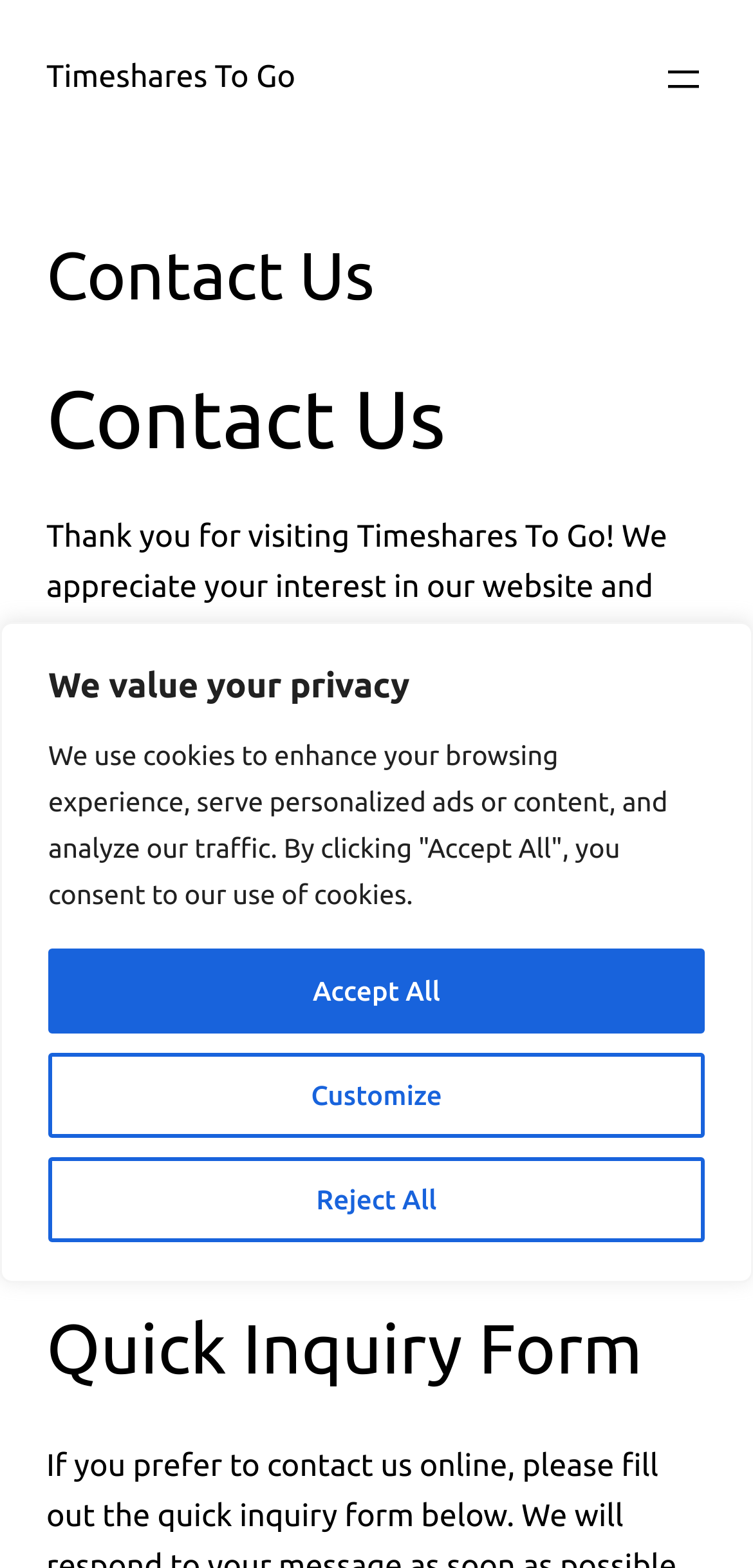How many contact methods are listed on the webpage?
Provide an in-depth answer to the question, covering all aspects.

I counted the bullet points in the contact information section, which lists three contact methods: phone, email, and address.